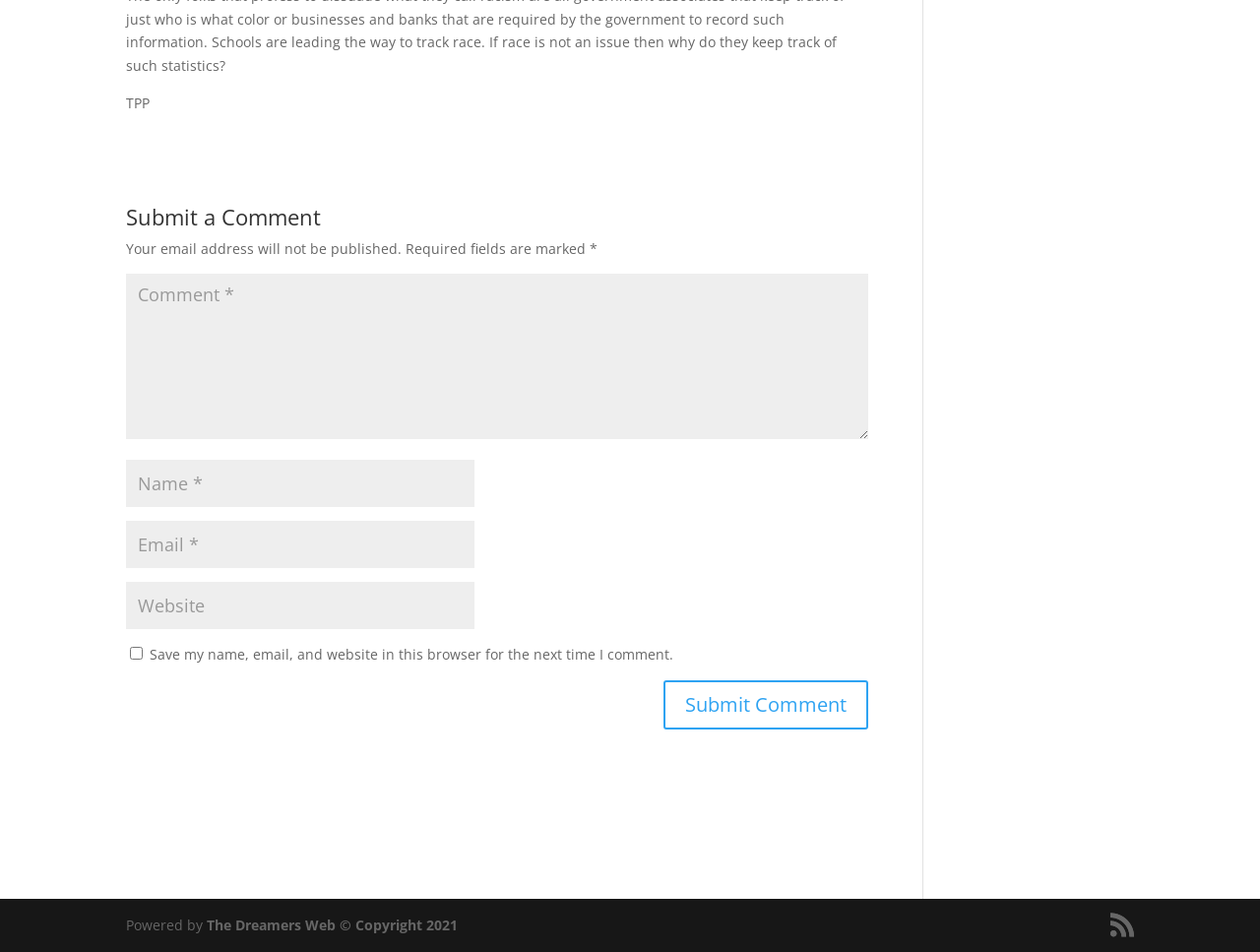Using details from the image, please answer the following question comprehensively:
What is the text above the 'Comment' input field?

The webpage has a static text 'Your email address will not be published.' above the 'Comment' input field, indicating that the user's email address will not be made public.